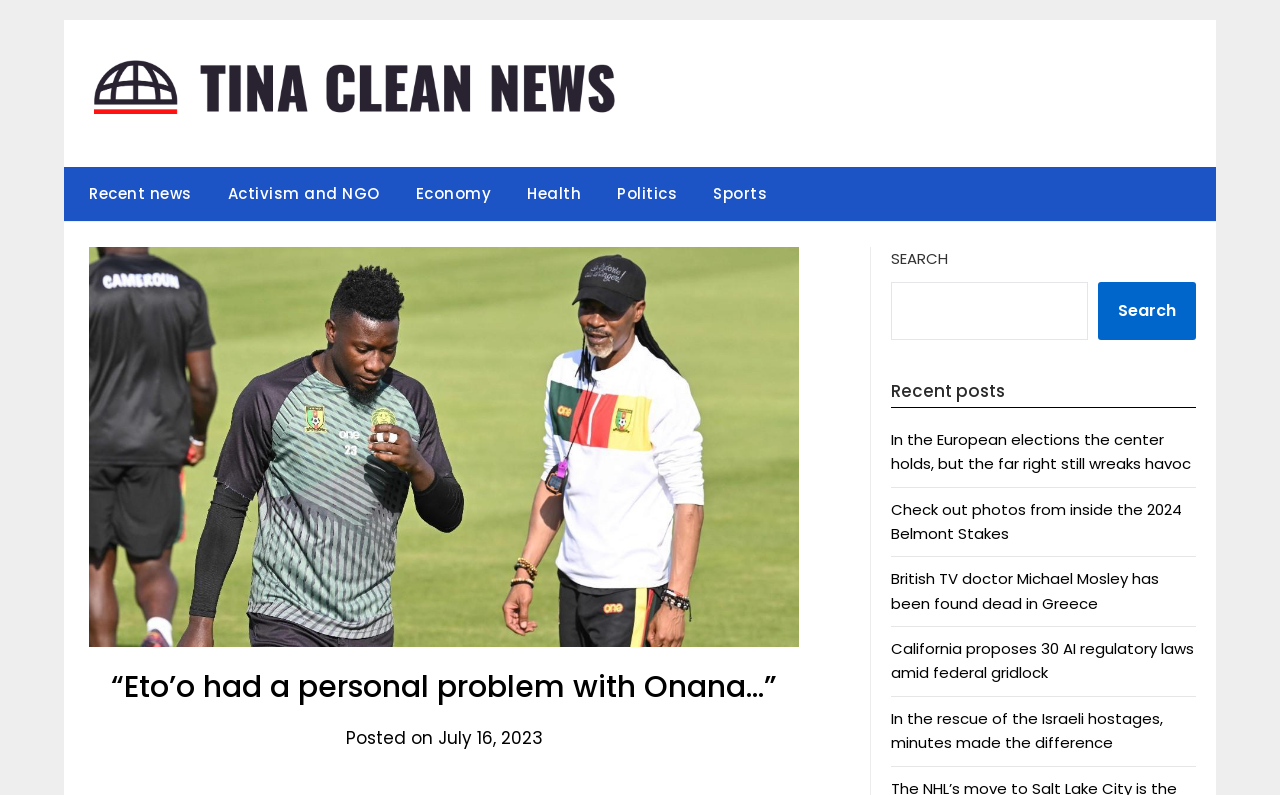Refer to the screenshot and give an in-depth answer to this question: What is the purpose of the box on the right?

I found a box on the right side of the webpage with a 'SEARCH' label and a searchbox, which suggests that its purpose is to allow users to search for content on the website.